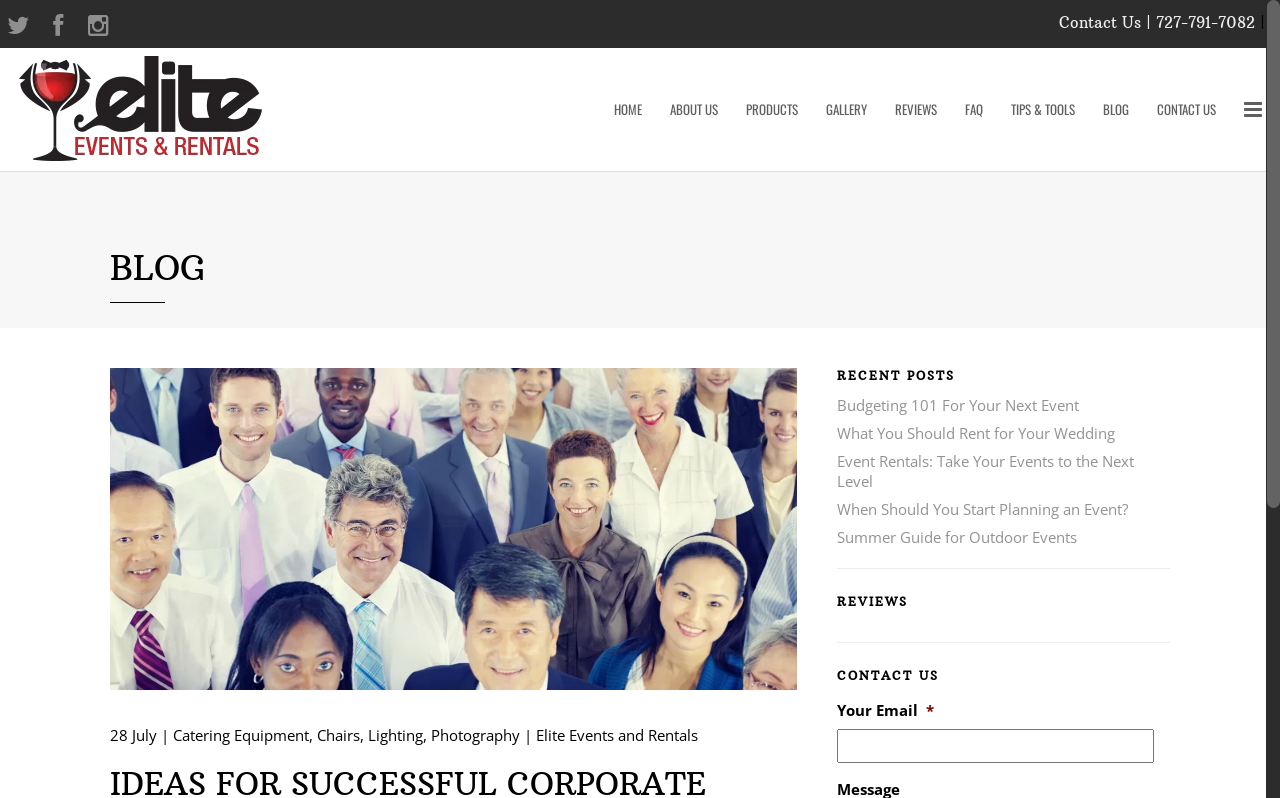Pinpoint the bounding box coordinates of the clickable element to carry out the following instruction: "Contact us."

[0.827, 0.016, 0.98, 0.04]